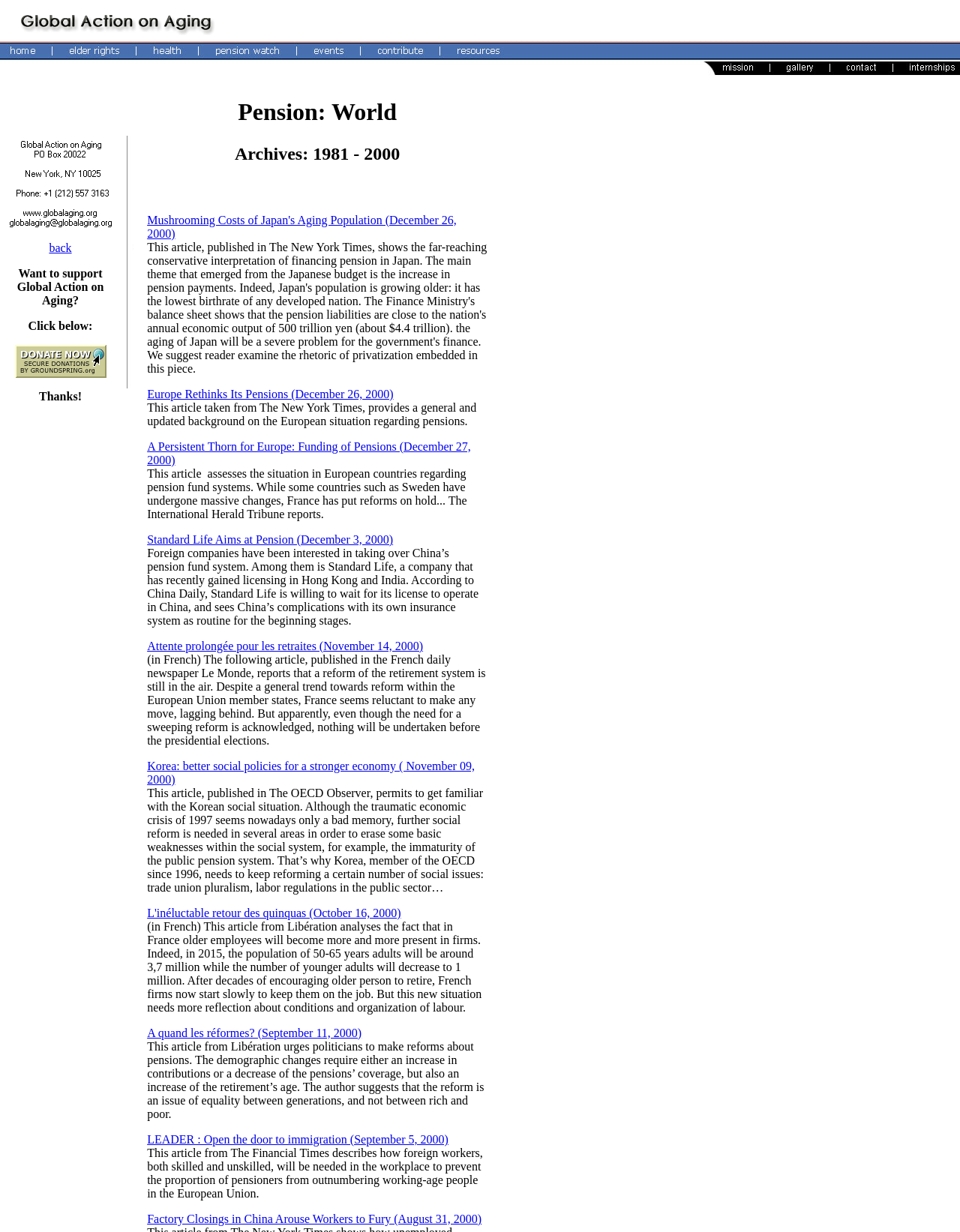What is the main topic of this webpage?
Based on the screenshot, answer the question with a single word or phrase.

Pension and aging